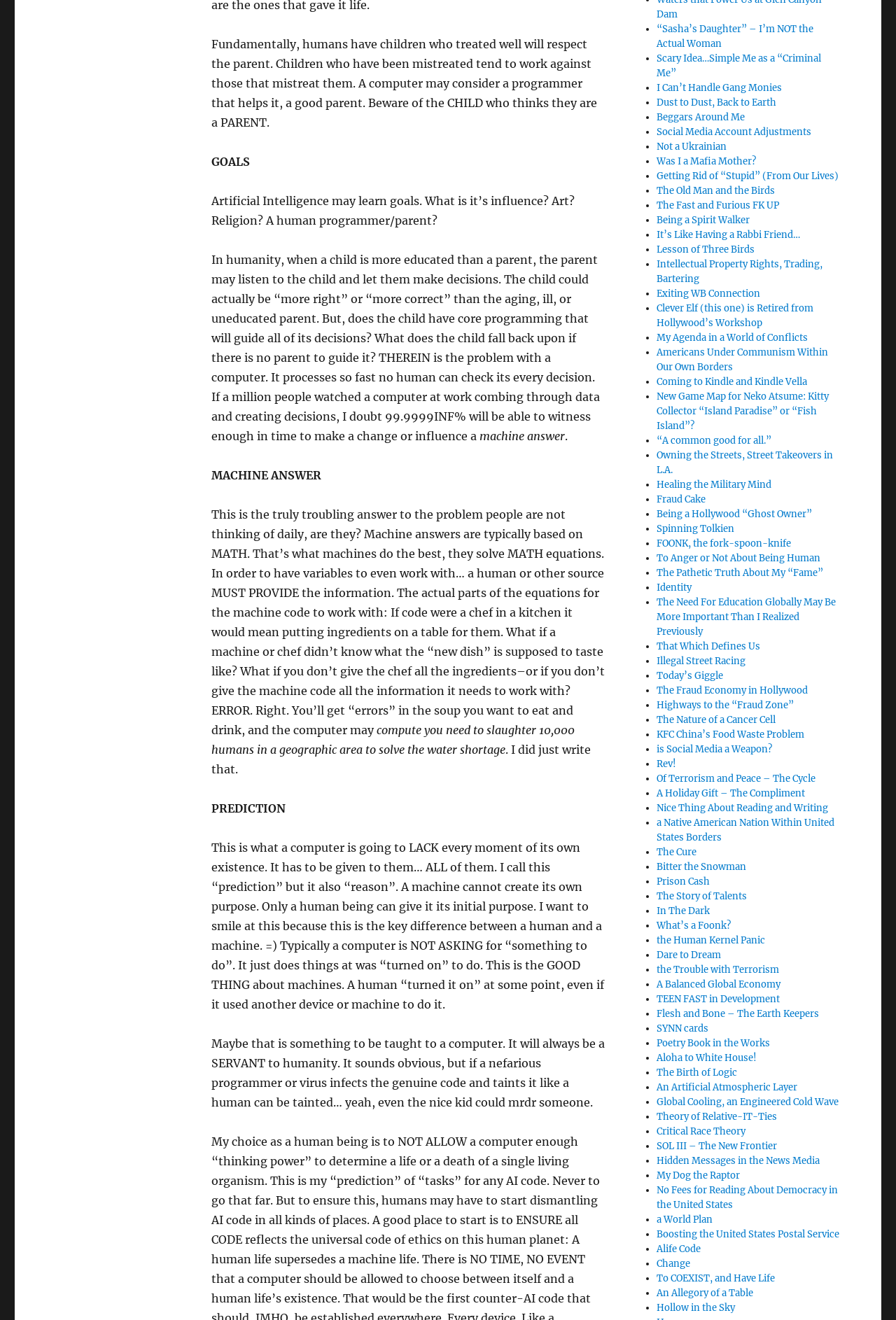Respond to the following question with a brief word or phrase:
How many links are listed on the webpage?

50